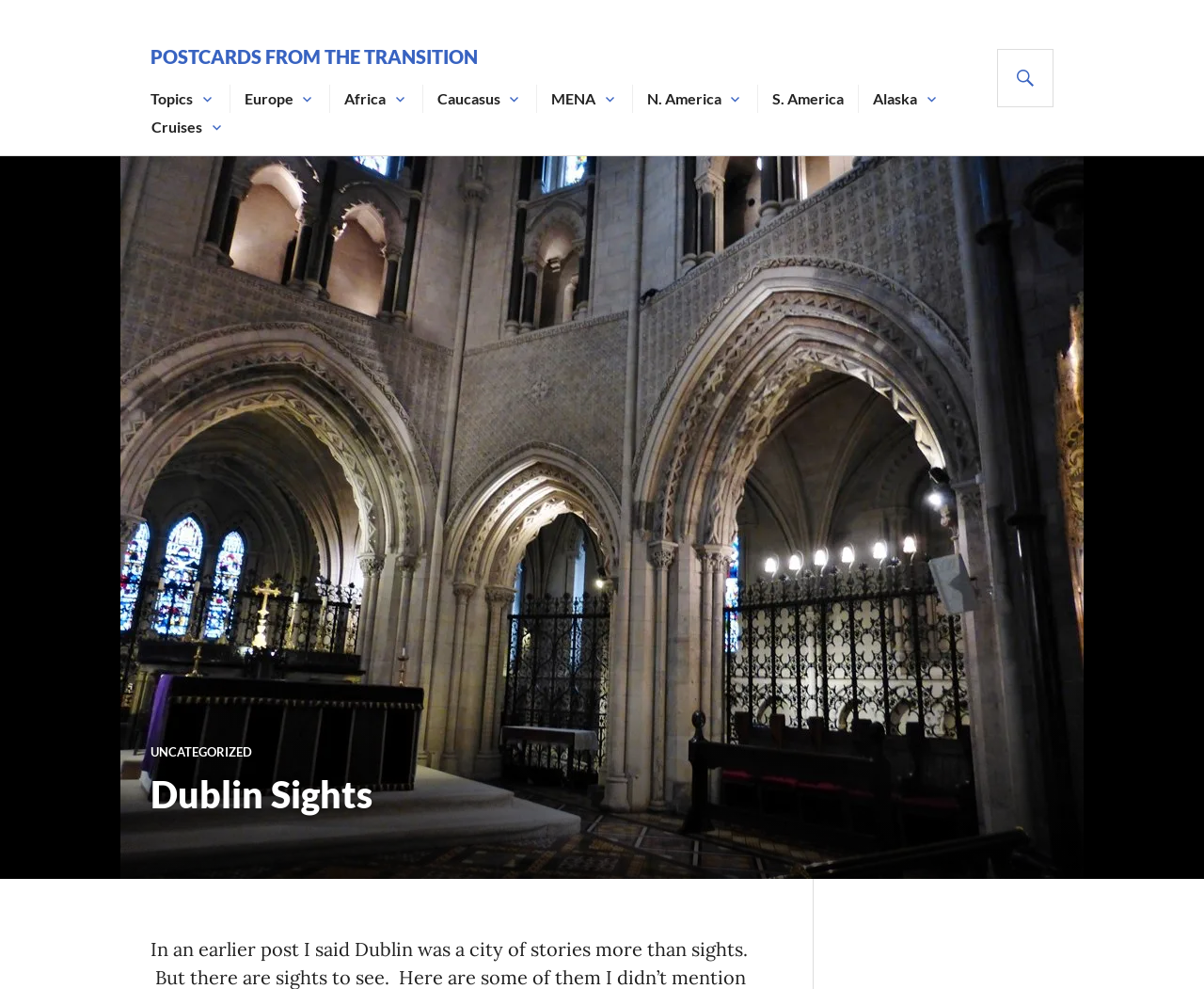Identify the bounding box for the described UI element. Provide the coordinates in (top-left x, top-left y, bottom-right x, bottom-right y) format with values ranging from 0 to 1: N. America

[0.537, 0.086, 0.599, 0.114]